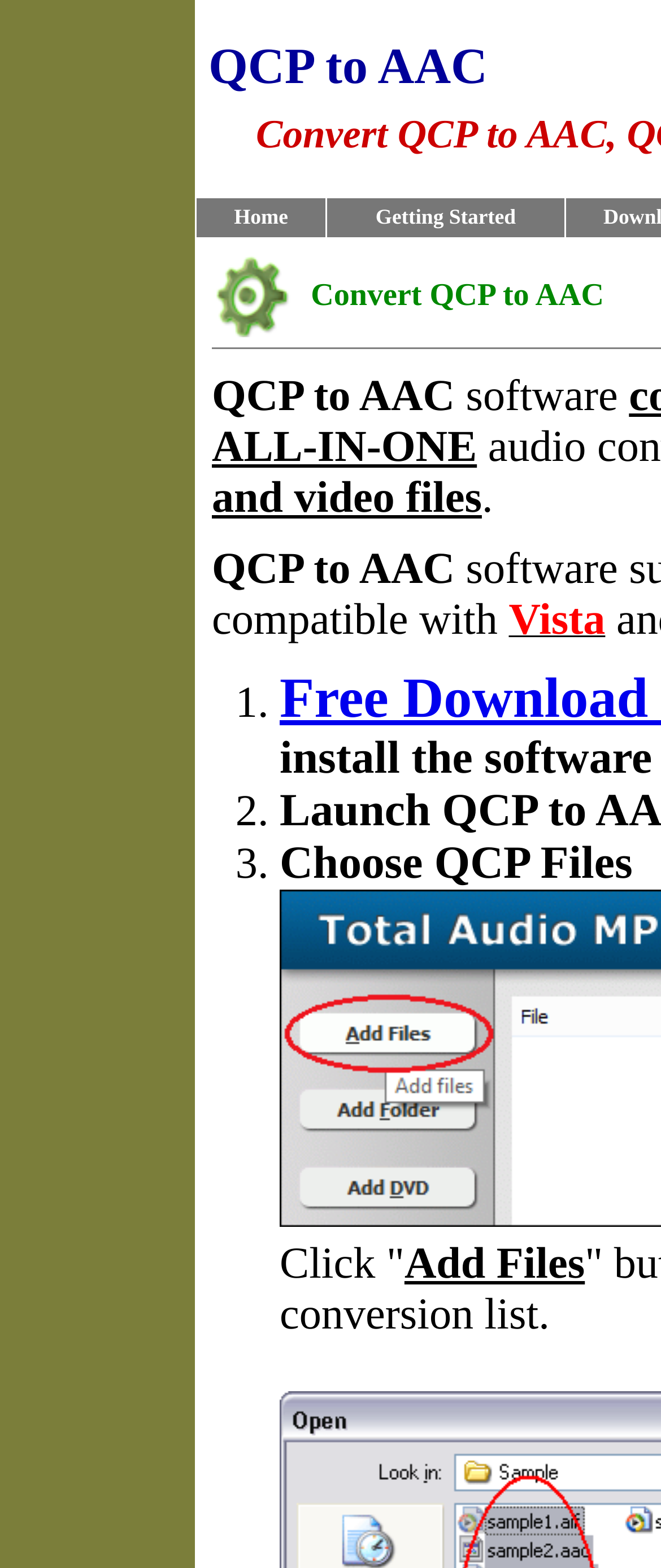Identify the bounding box for the described UI element: "Home".

[0.354, 0.131, 0.436, 0.146]